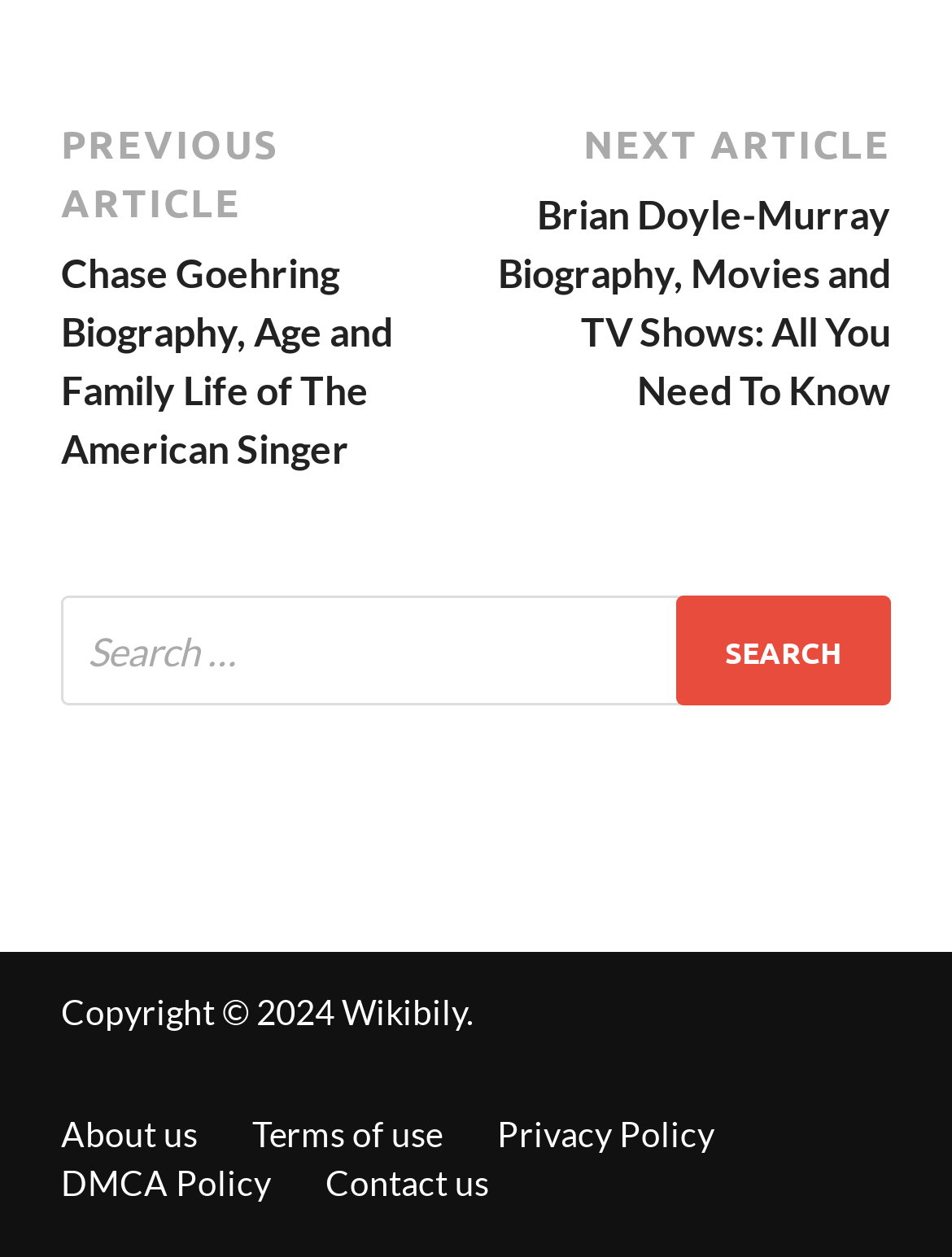Select the bounding box coordinates of the element I need to click to carry out the following instruction: "Contact the website administrators".

[0.313, 0.923, 0.542, 0.961]